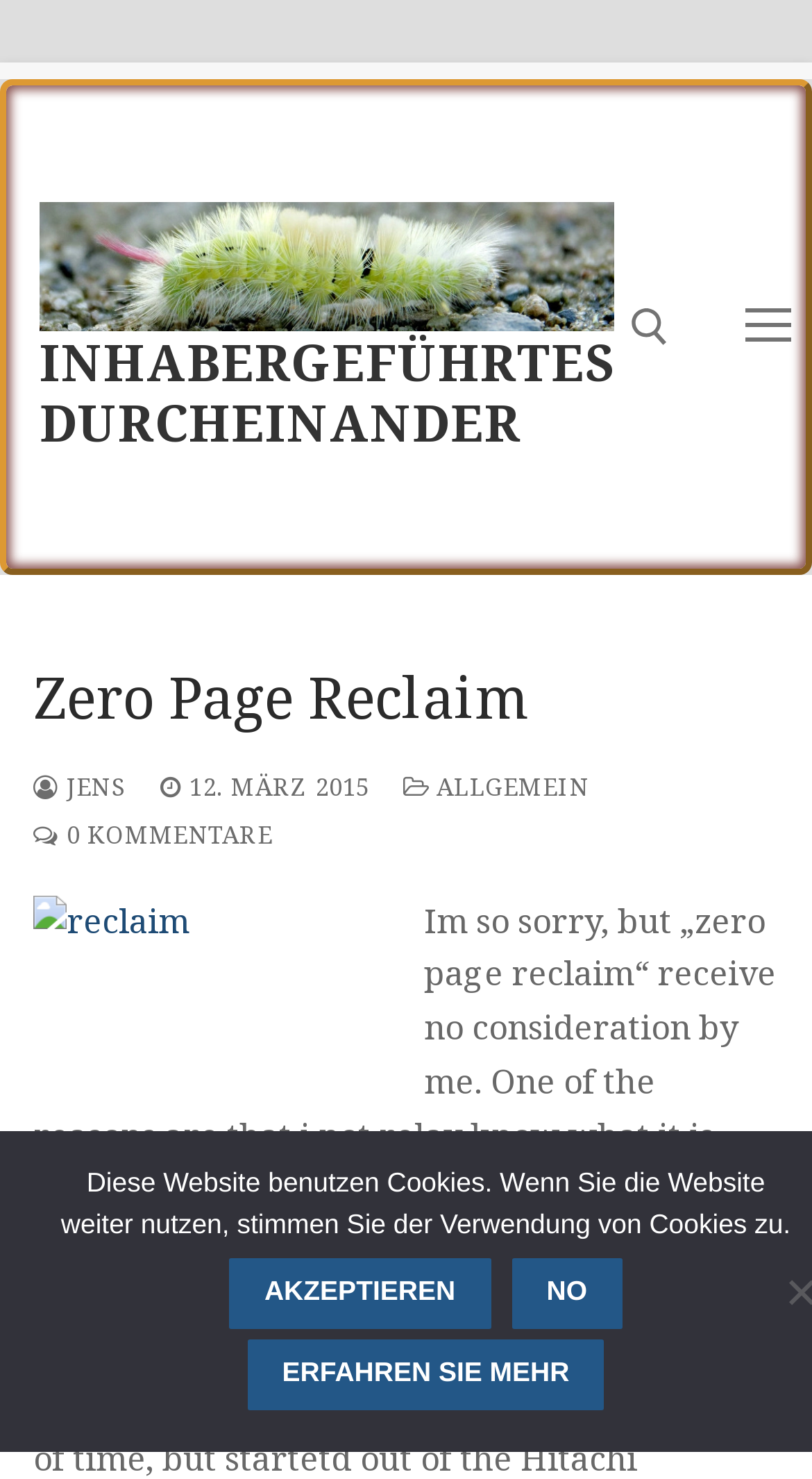Find the UI element described as: "parent_node: Suchen nach: aria-label="submit search"" and predict its bounding box coordinates. Ensure the coordinates are four float numbers between 0 and 1, [left, top, right, bottom].

[0.659, 0.339, 0.807, 0.398]